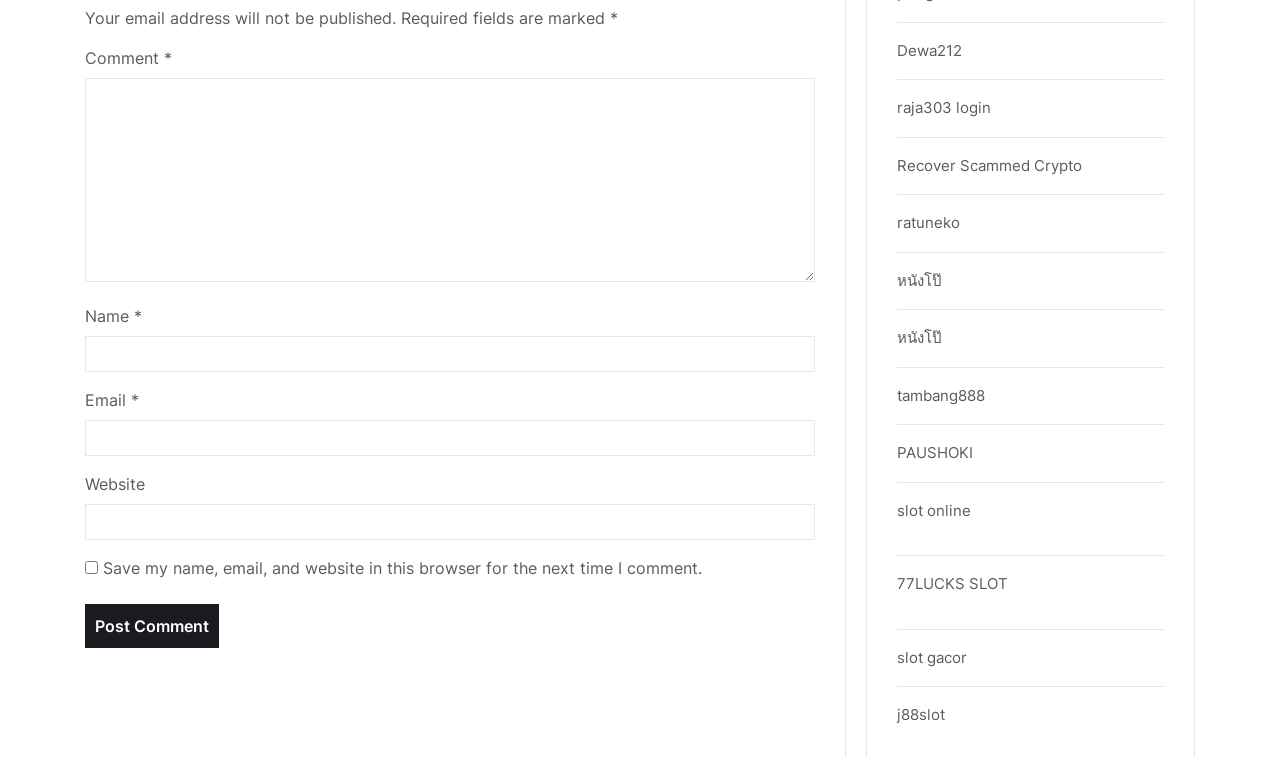Locate the bounding box coordinates of the element's region that should be clicked to carry out the following instruction: "Click the Post Comment button". The coordinates need to be four float numbers between 0 and 1, i.e., [left, top, right, bottom].

[0.066, 0.798, 0.171, 0.856]